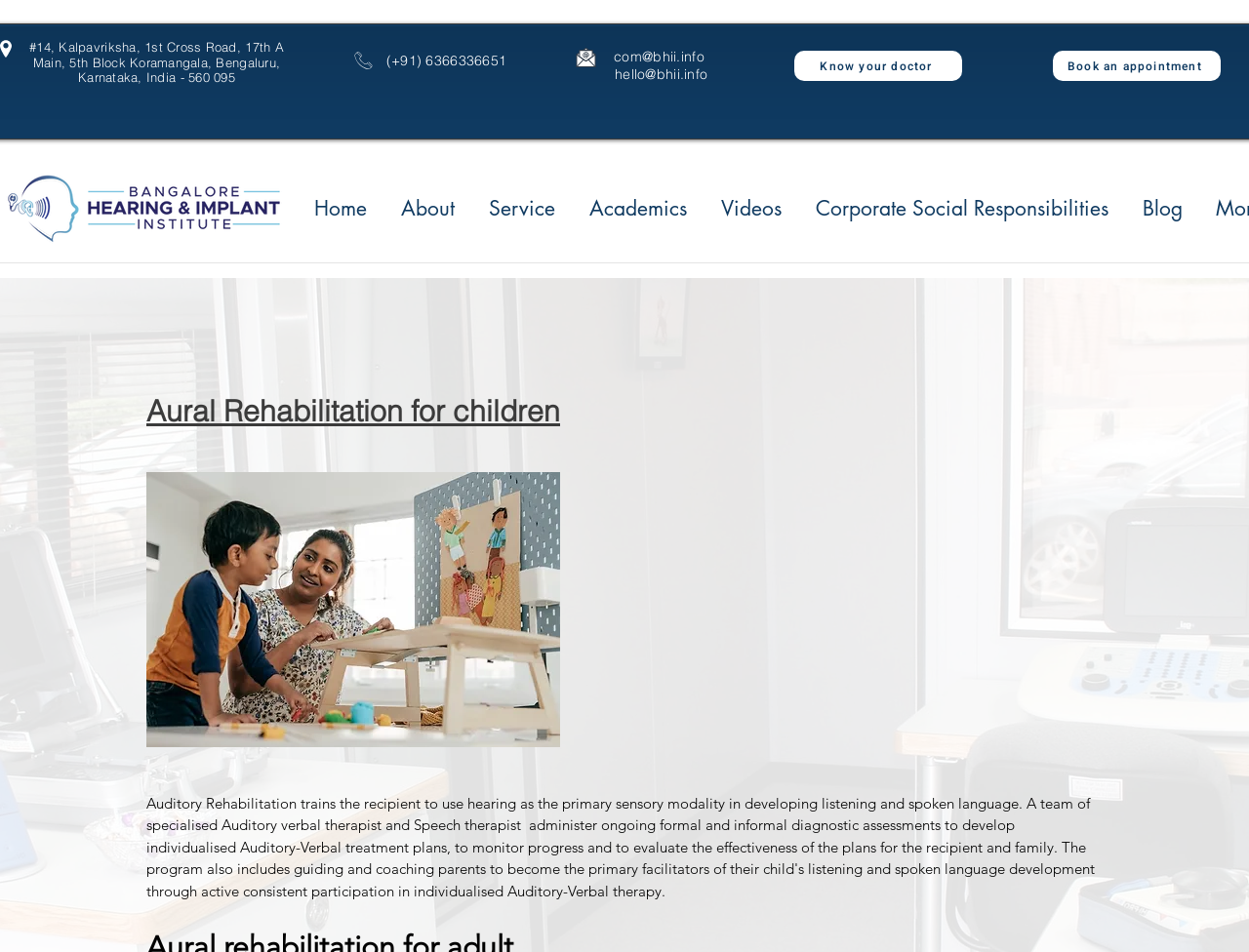What is the title of the article on the page?
Look at the image and answer with only one word or phrase.

Aural Rehabilitation for children